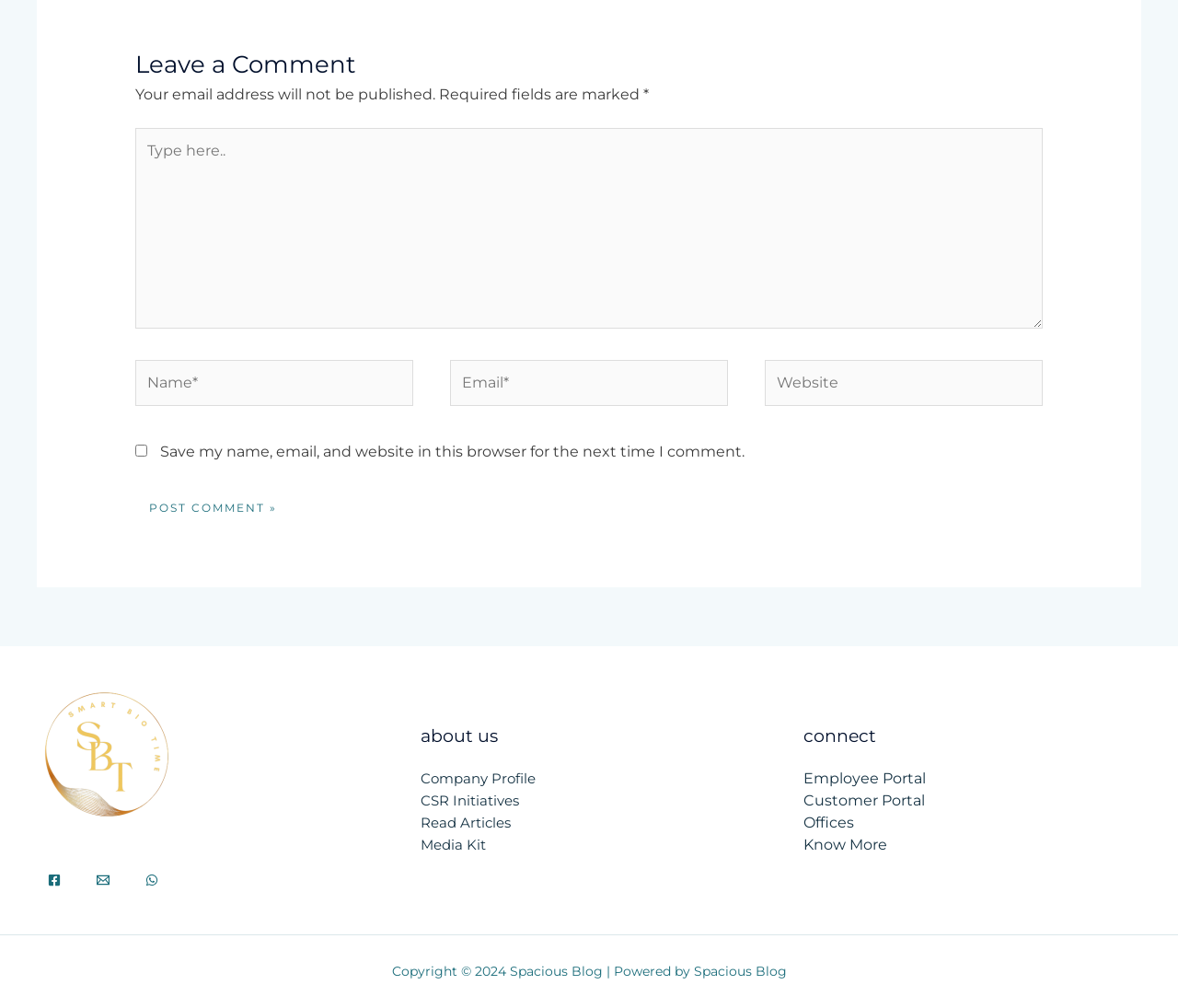Please specify the bounding box coordinates of the region to click in order to perform the following instruction: "Leave a comment".

[0.115, 0.044, 0.885, 0.084]